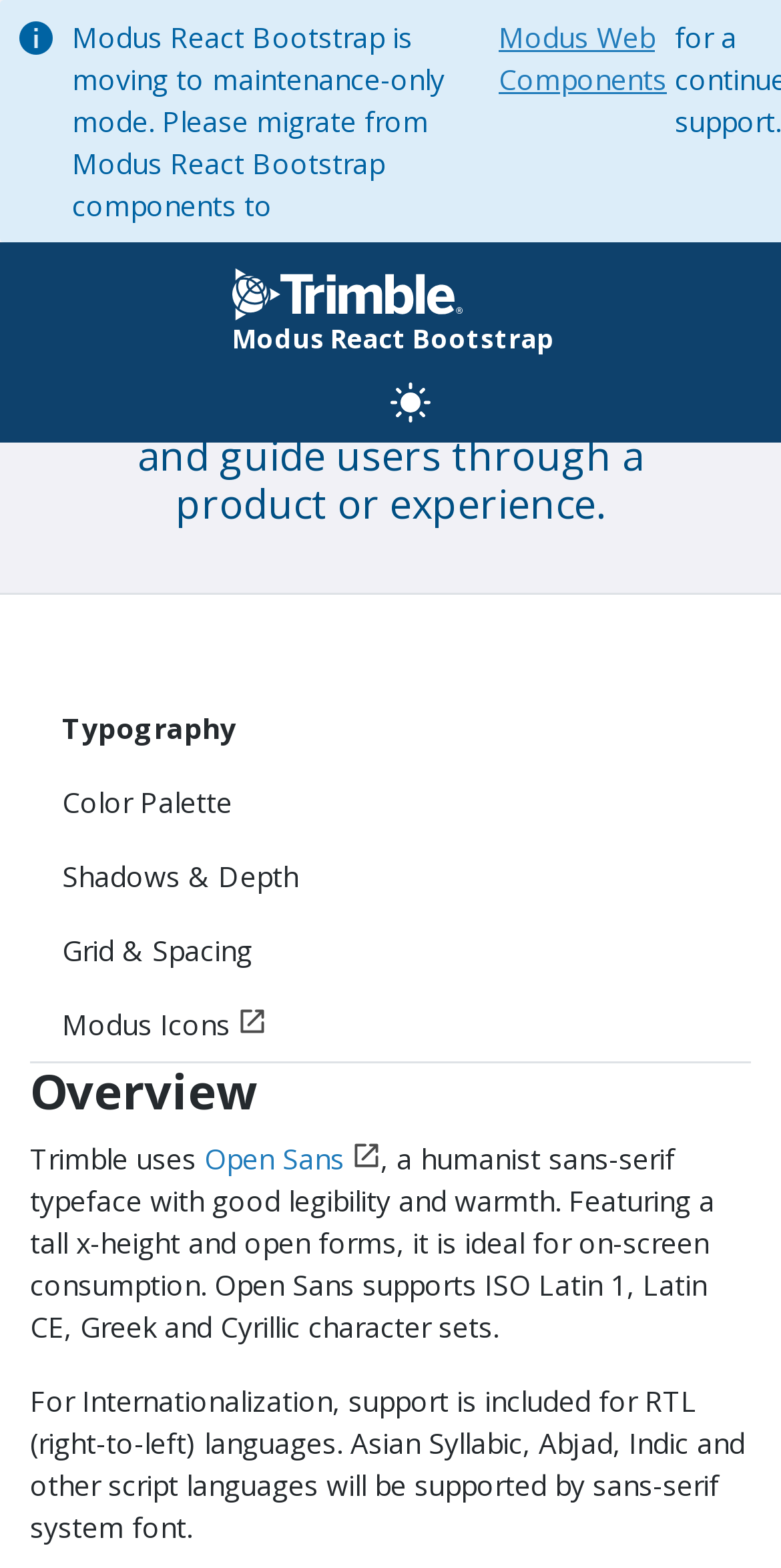Use the details in the image to answer the question thoroughly: 
What is the purpose of the 'Typography' in a product or experience?

I found the answer by reading the text that describes the purpose of typography, which is 'Typography can help create clear hierarchies, organize information, and guide users through a product or experience.'